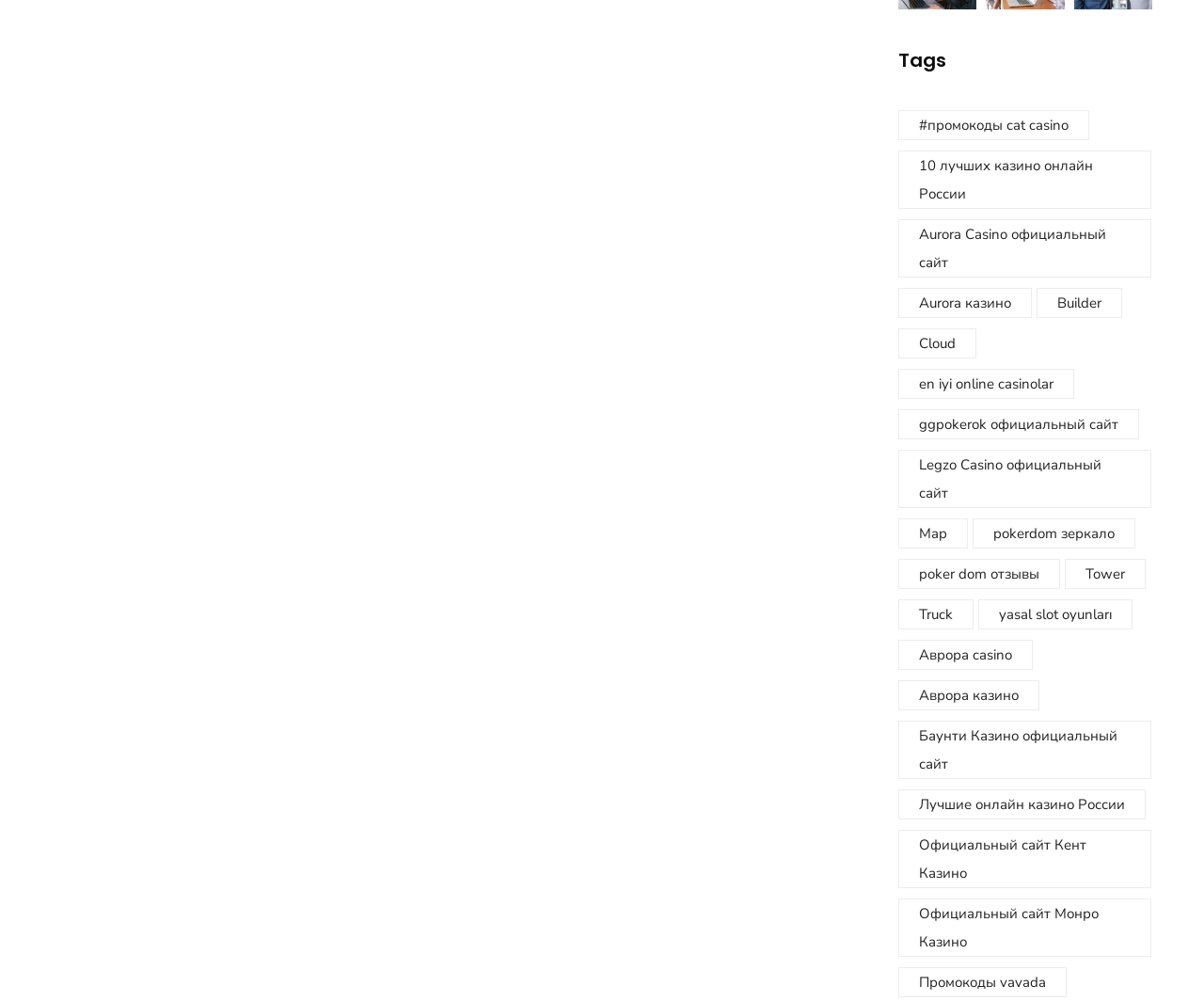Reply to the question with a single word or phrase:
What is the first link on the webpage?

#промокоды cat casino